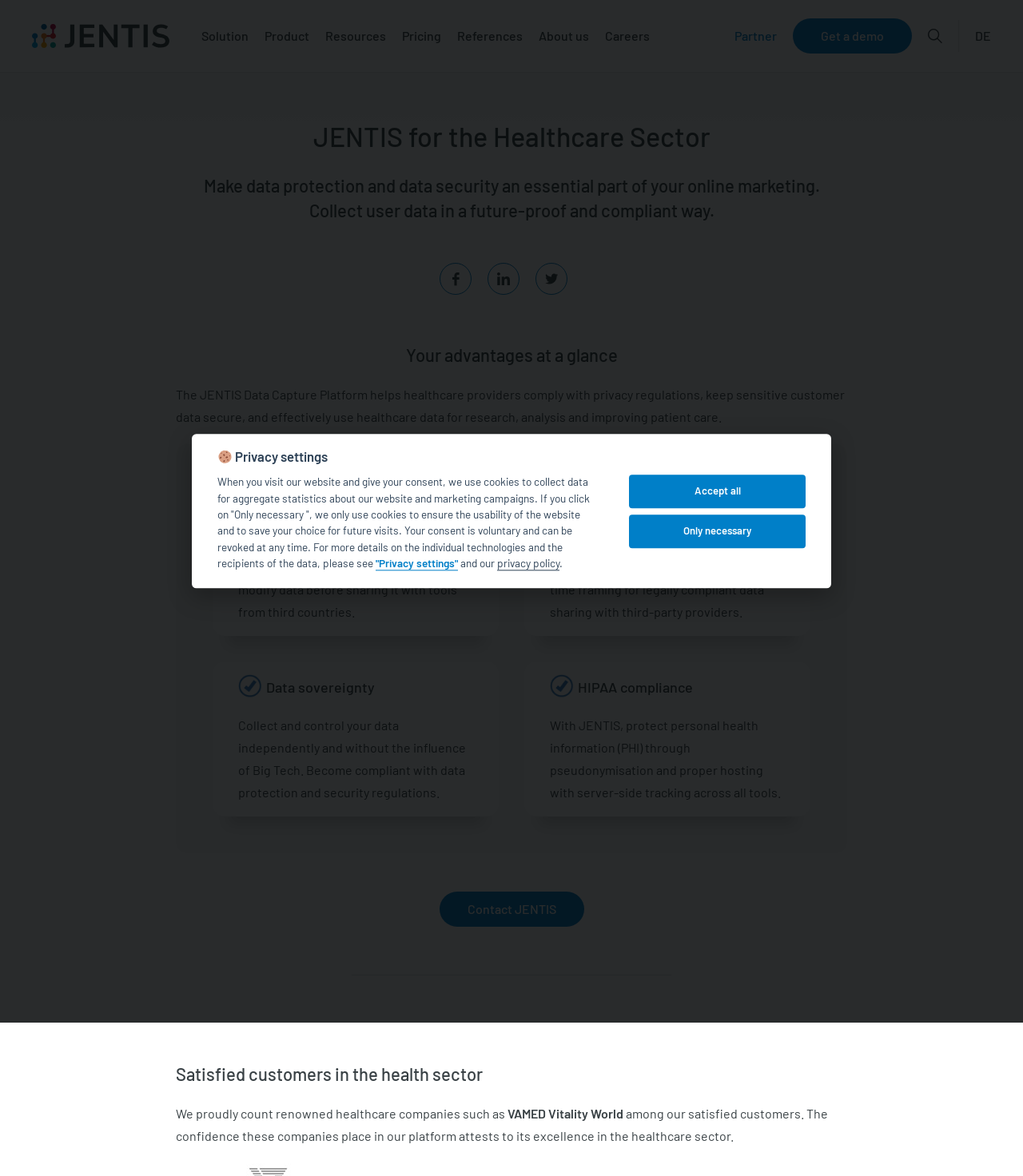Based on the provided description, "Get a demo", find the bounding box of the corresponding UI element in the screenshot.

[0.775, 0.016, 0.891, 0.046]